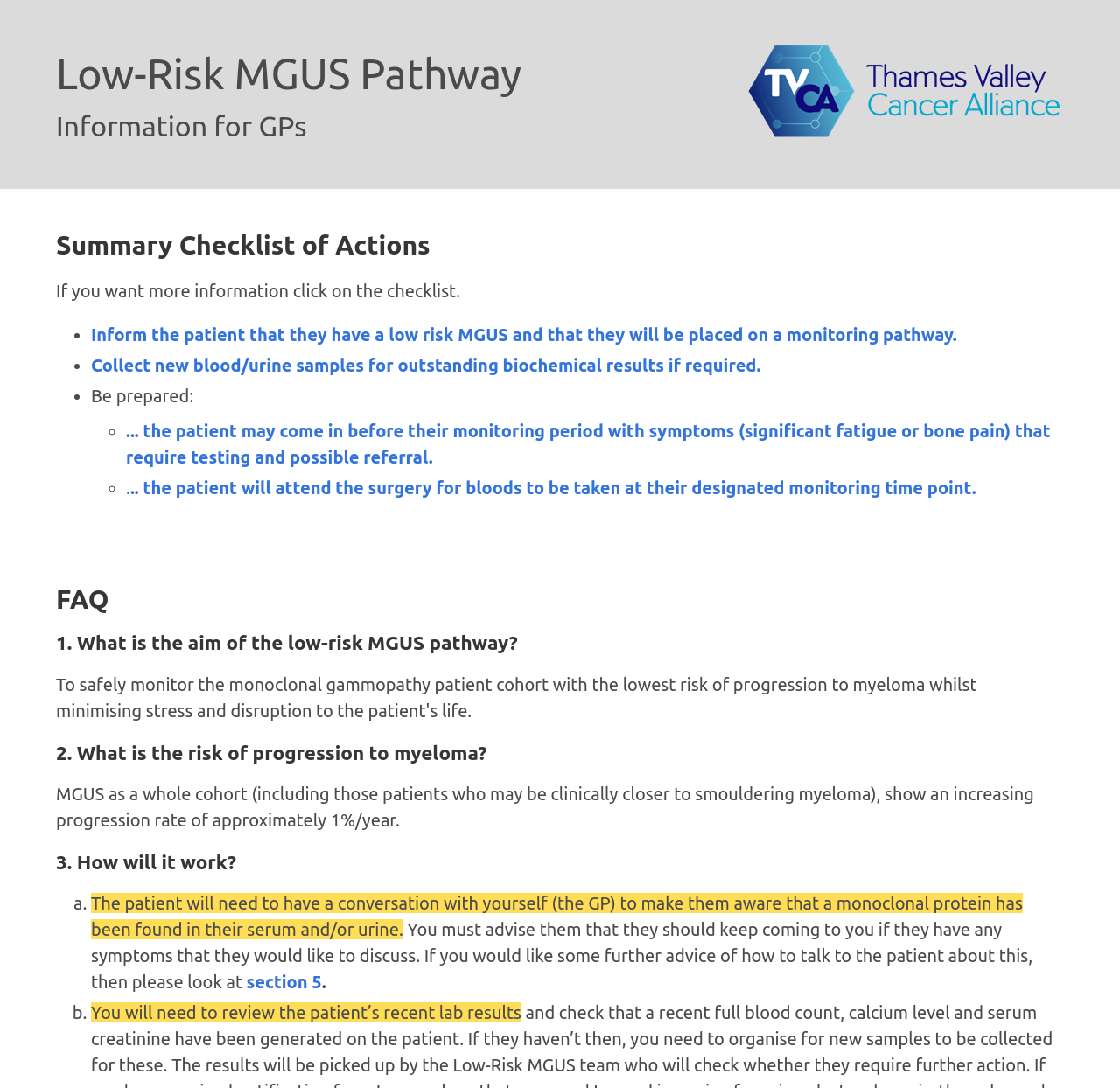Using the image as a reference, answer the following question in as much detail as possible:
What should the GP advise the patient to do?

The GP should advise the patient to keep coming to discuss any symptoms they may have, as indicated by the text 'You must advise them that they should keep coming to you if they have any symptoms that they would like to discuss'.